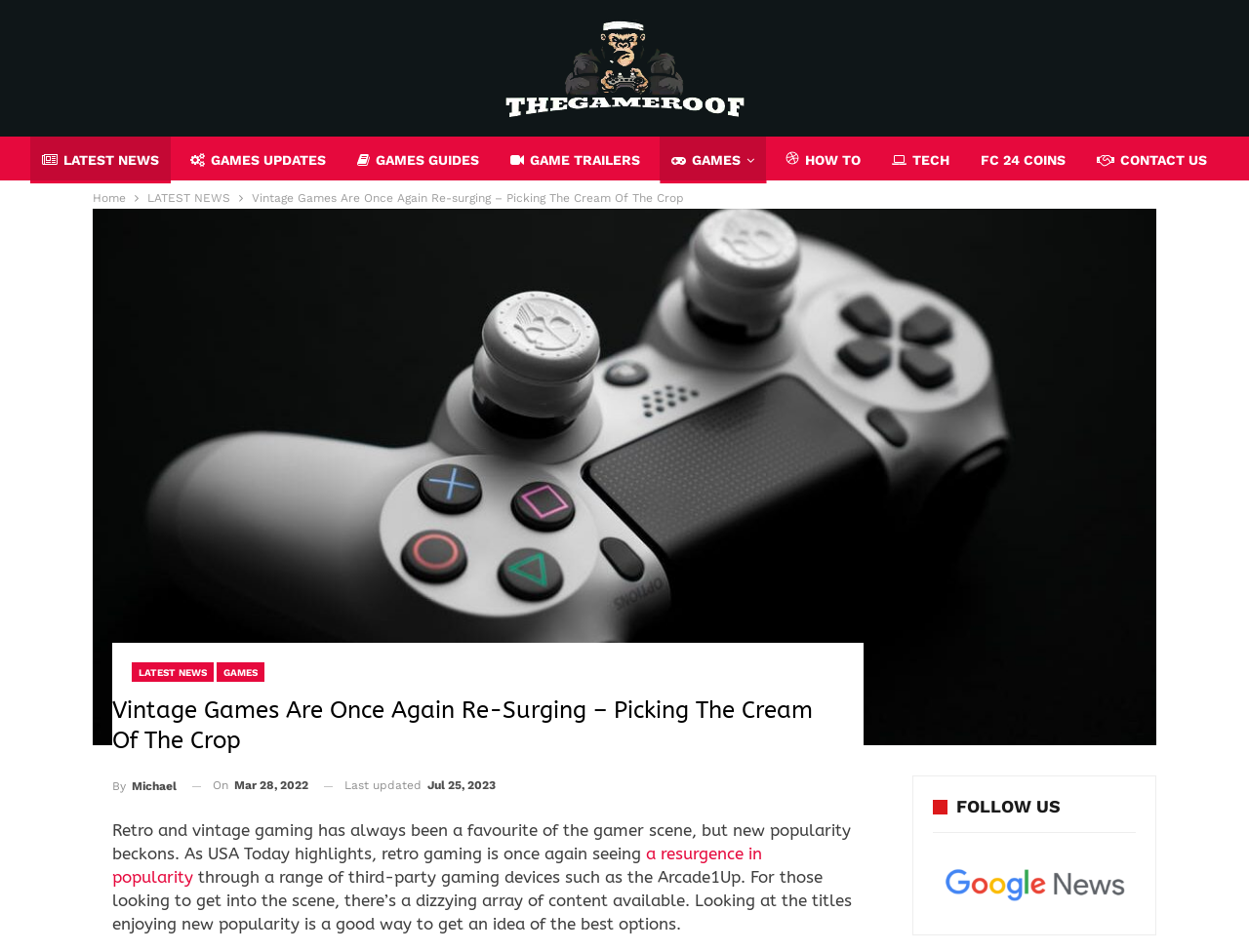Locate the bounding box coordinates of the UI element described by: "Home". The bounding box coordinates should consist of four float numbers between 0 and 1, i.e., [left, top, right, bottom].

[0.074, 0.197, 0.101, 0.219]